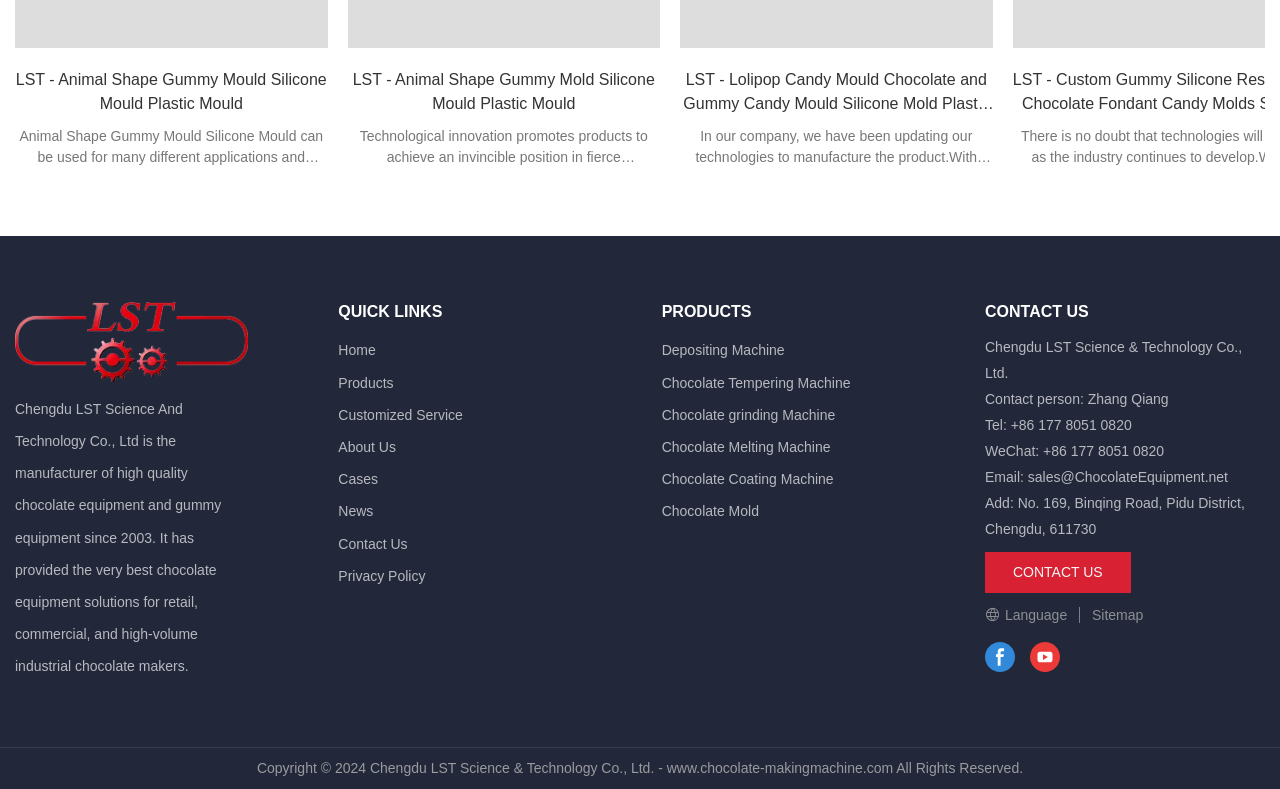Can you find the bounding box coordinates for the element to click on to achieve the instruction: "View the full date list"?

None